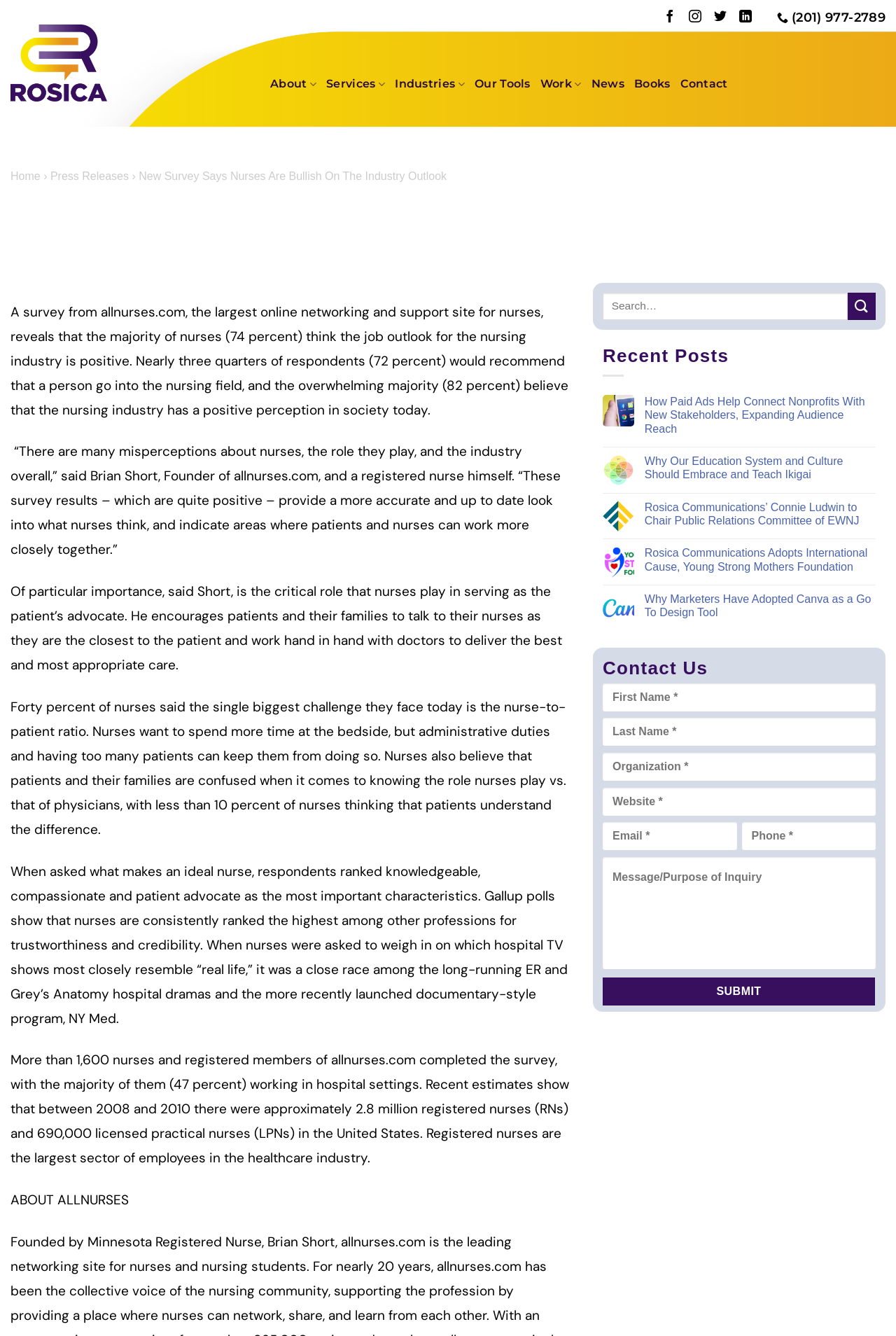Please predict the bounding box coordinates (top-left x, top-left y, bottom-right x, bottom-right y) for the UI element in the screenshot that fits the description: name="input_2" placeholder="Email *"

[0.673, 0.615, 0.822, 0.636]